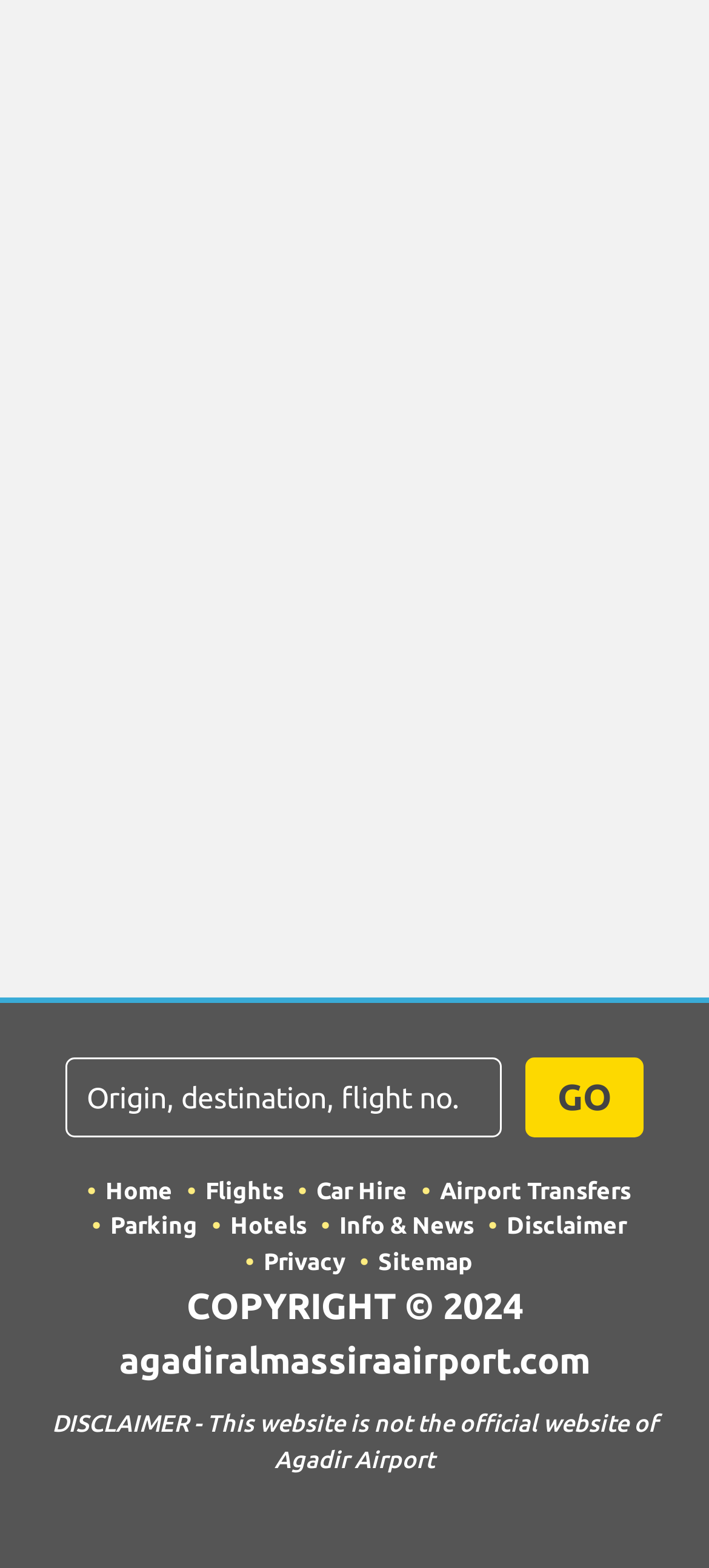Identify the bounding box coordinates of the region that should be clicked to execute the following instruction: "Search for flights".

[0.741, 0.674, 0.908, 0.725]